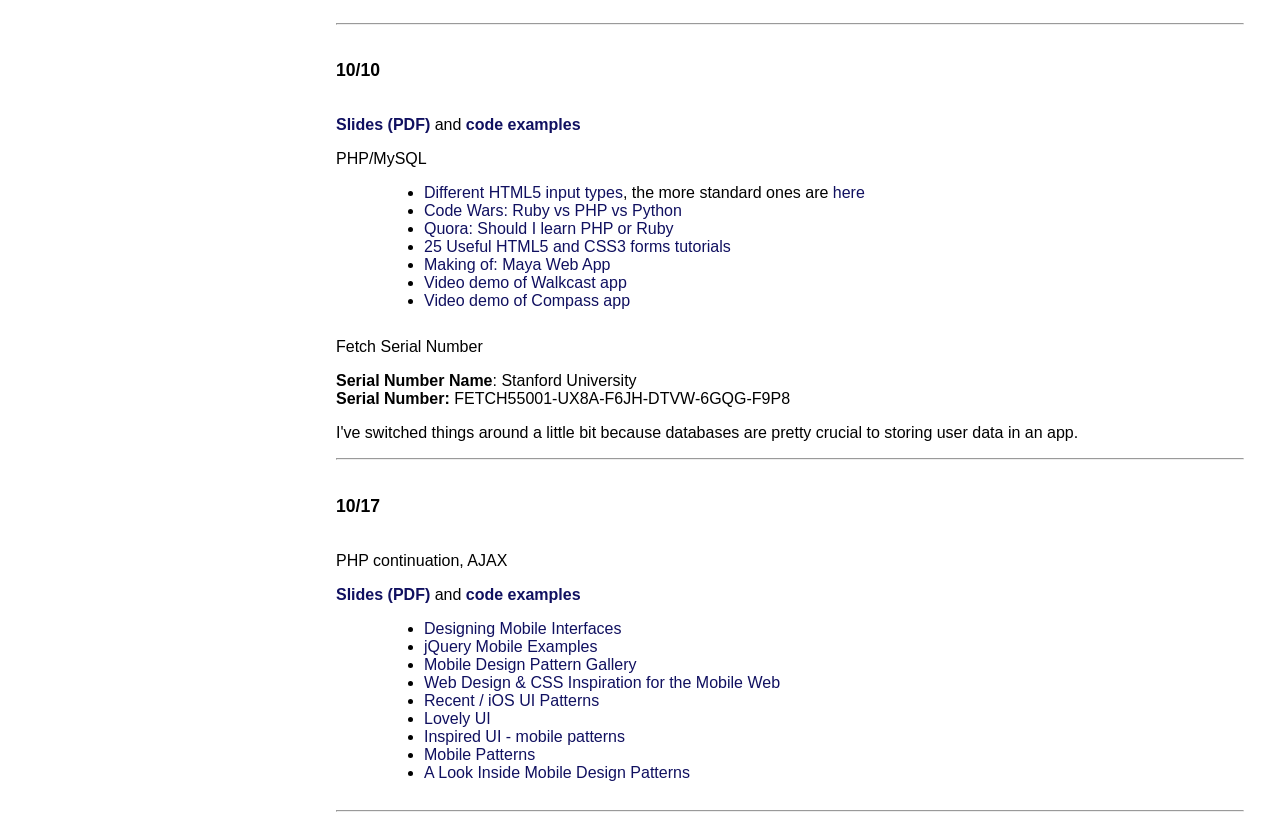Identify the bounding box coordinates of the area you need to click to perform the following instruction: "Follow the link 'Code Wars: Ruby vs PHP vs Python'".

[0.331, 0.245, 0.533, 0.266]